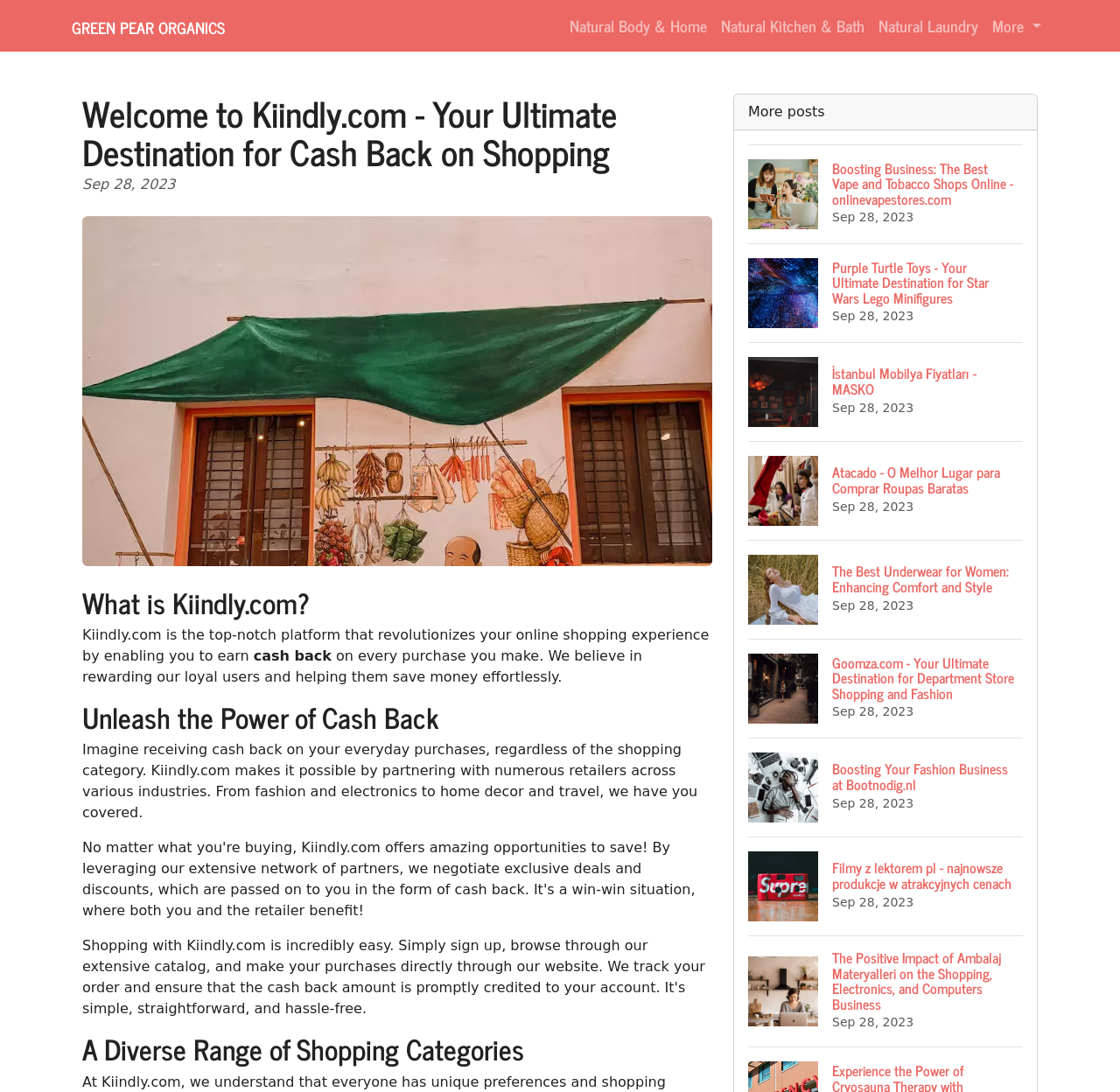Bounding box coordinates are specified in the format (top-left x, top-left y, bottom-right x, bottom-right y). All values are floating point numbers bounded between 0 and 1. Please provide the bounding box coordinate of the region this sentence describes: Green Pear Organics

[0.064, 0.008, 0.201, 0.04]